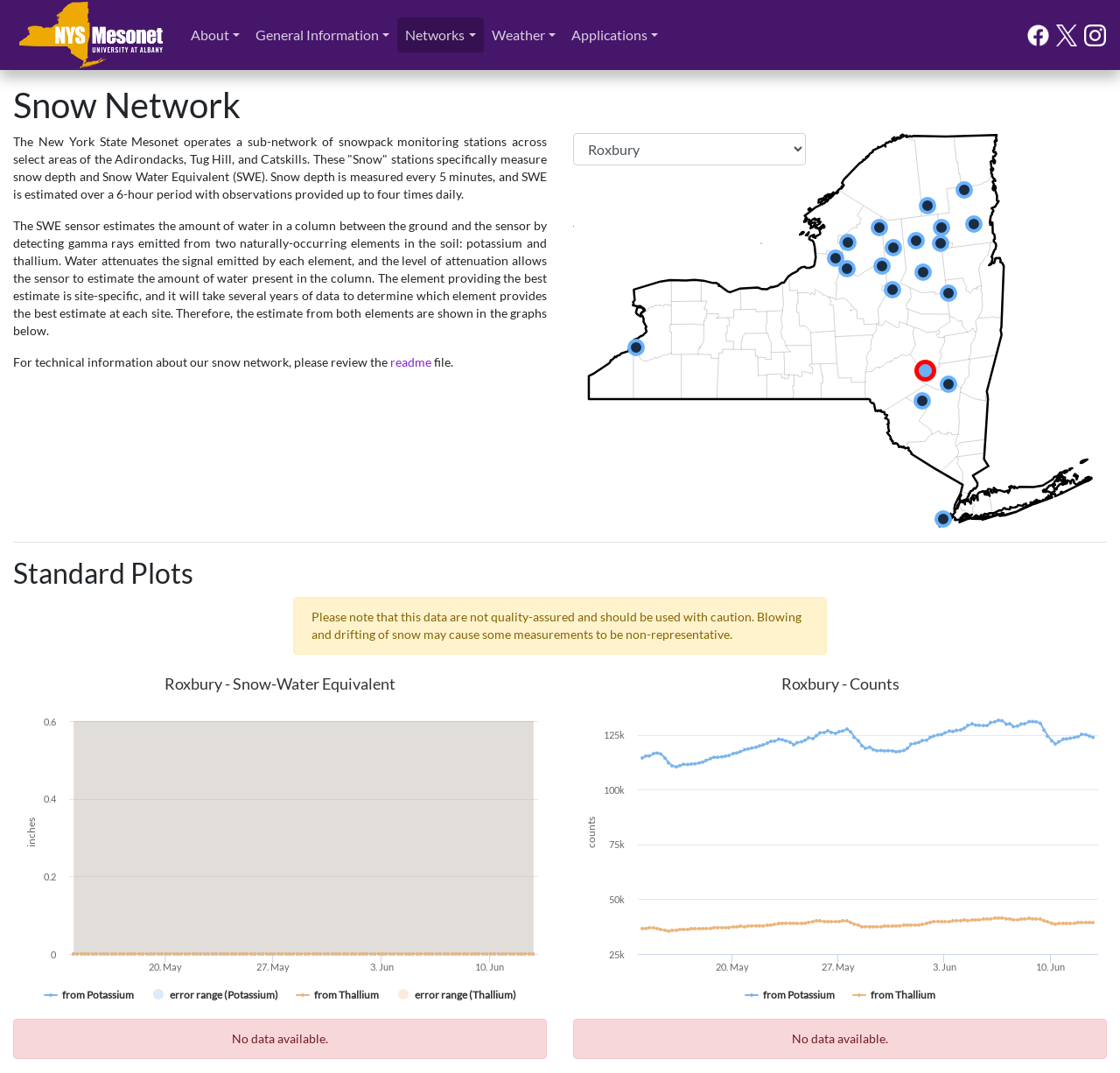Locate the bounding box coordinates of the clickable area needed to fulfill the instruction: "Check the Mesonet on Facebook link".

[0.917, 0.024, 0.943, 0.038]